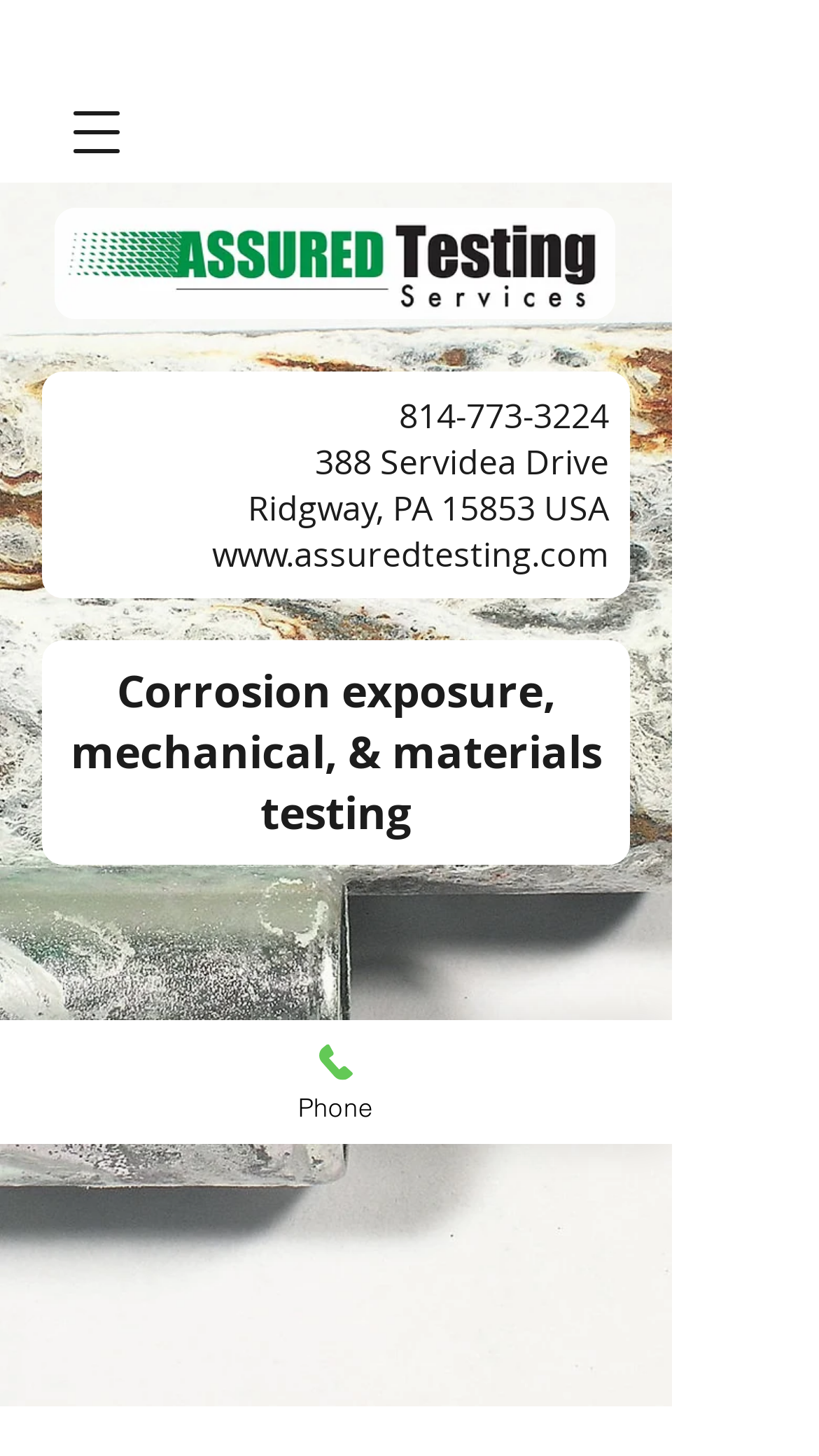Can you specify the bounding box coordinates for the region that should be clicked to fulfill this instruction: "Call 814-773-3224".

[0.487, 0.27, 0.744, 0.301]